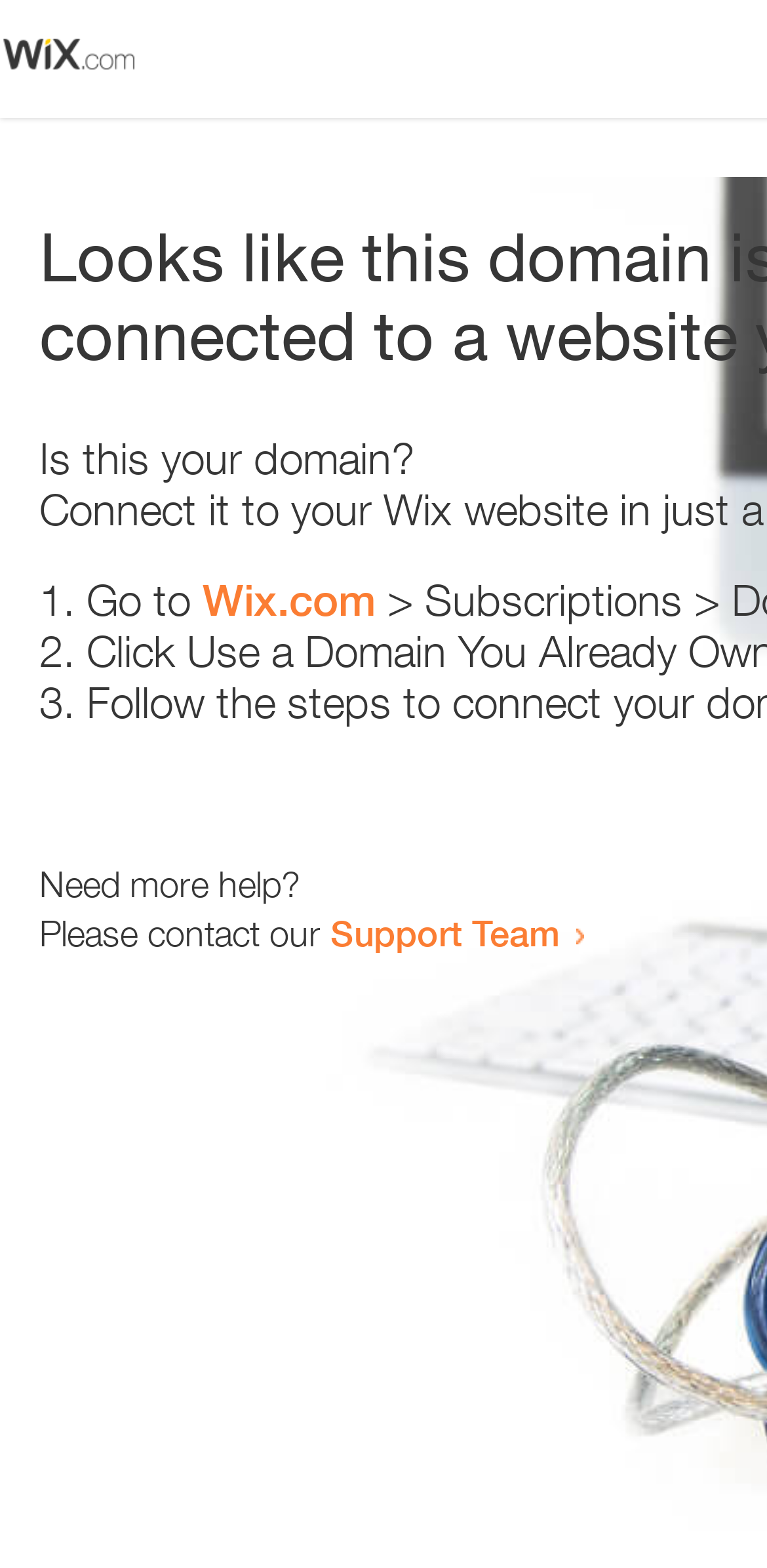Answer in one word or a short phrase: 
How many list markers are there in the webpage?

3